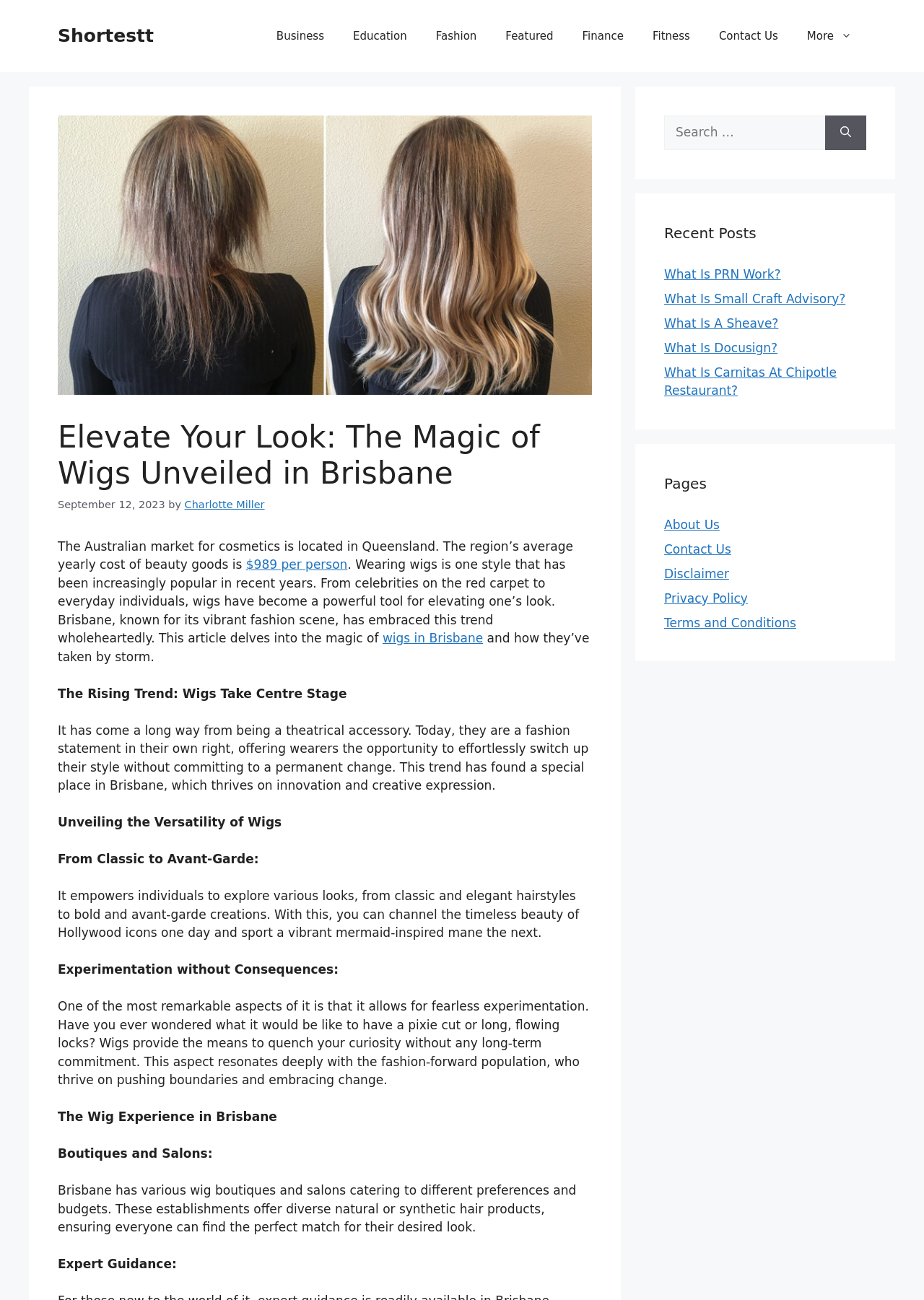What is the purpose of wigs according to the article? Observe the screenshot and provide a one-word or short phrase answer.

Elevating one's look